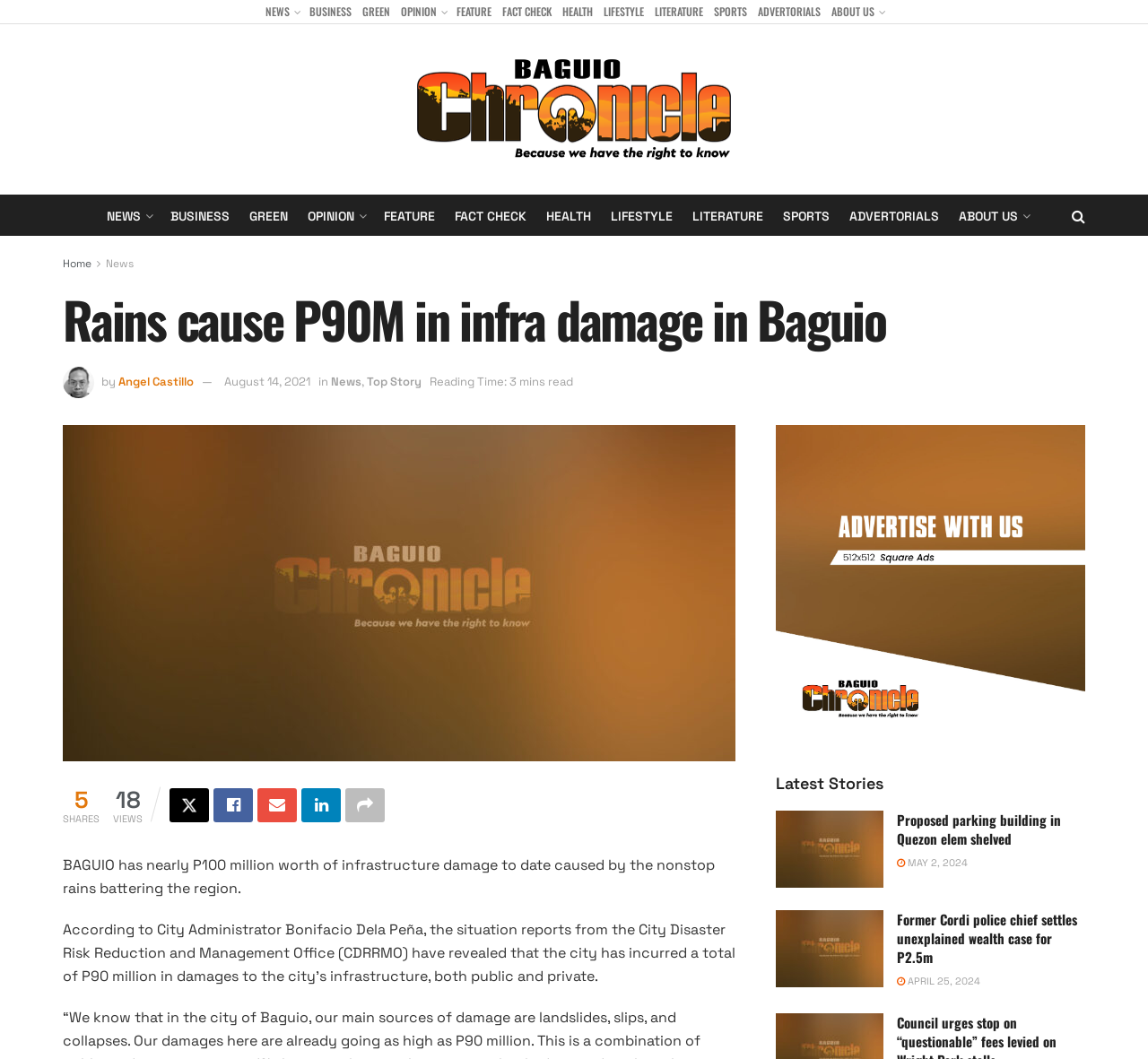What is the reading time of the article?
Could you answer the question with a detailed and thorough explanation?

I found the answer by looking at the information section below the article title, where it displays the reading time as '3 mins read'.